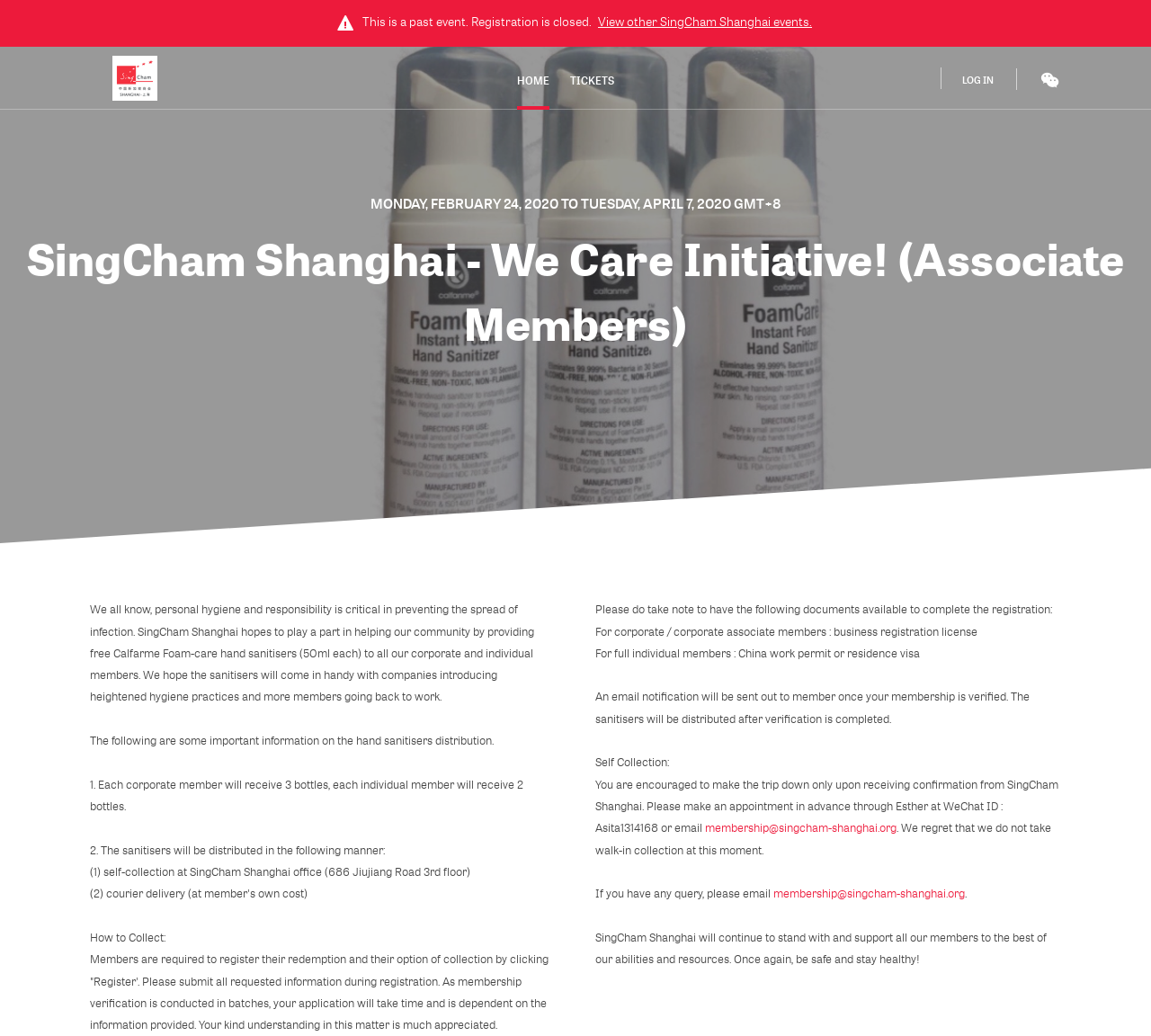Using the information in the image, give a detailed answer to the following question: What is the status of the event registration?

The webpage displays a message at the top stating 'This is a past event. Registration is closed.', indicating that the event registration is no longer available.